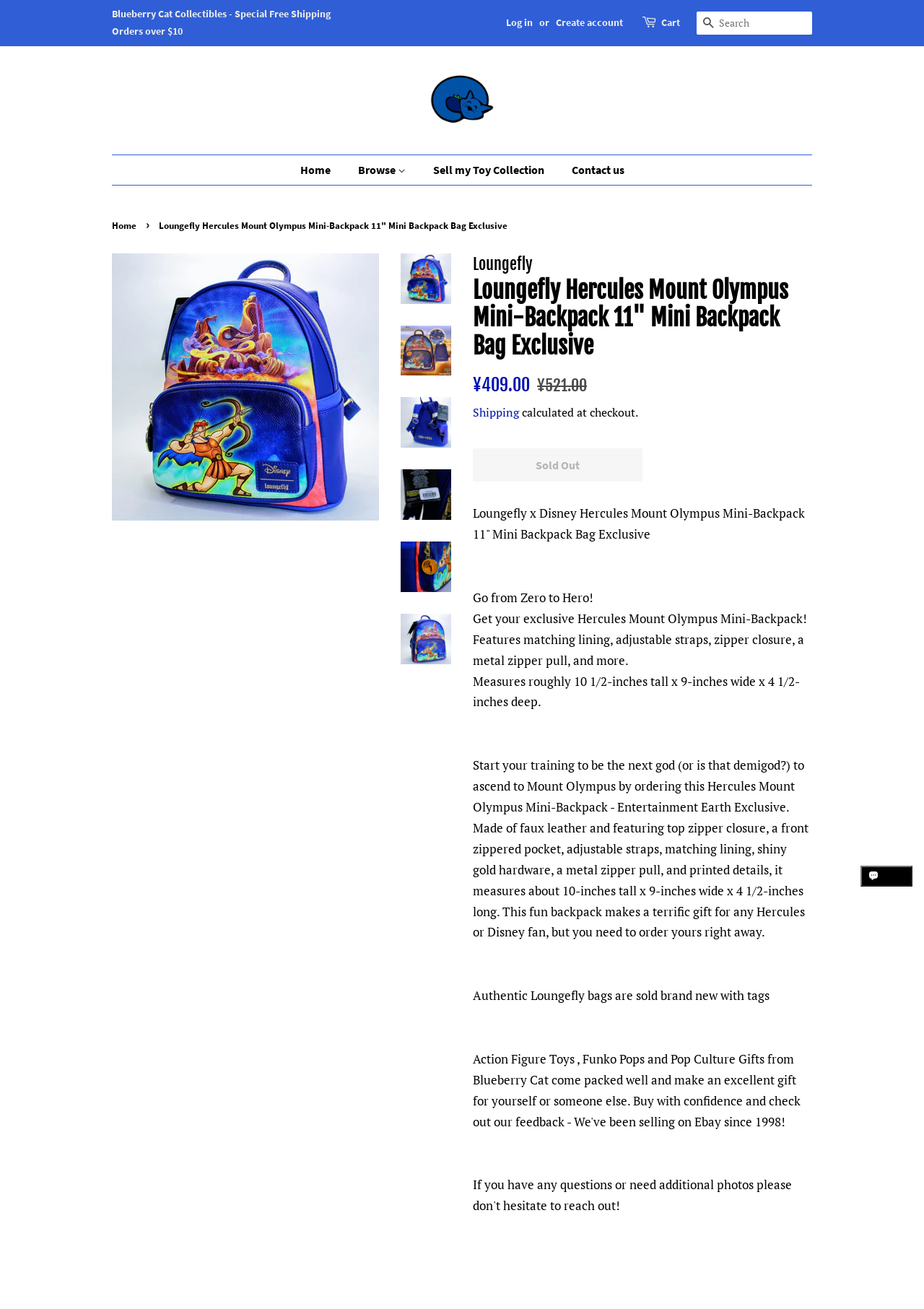Pinpoint the bounding box coordinates of the clickable area needed to execute the instruction: "Log in". The coordinates should be specified as four float numbers between 0 and 1, i.e., [left, top, right, bottom].

[0.548, 0.012, 0.577, 0.022]